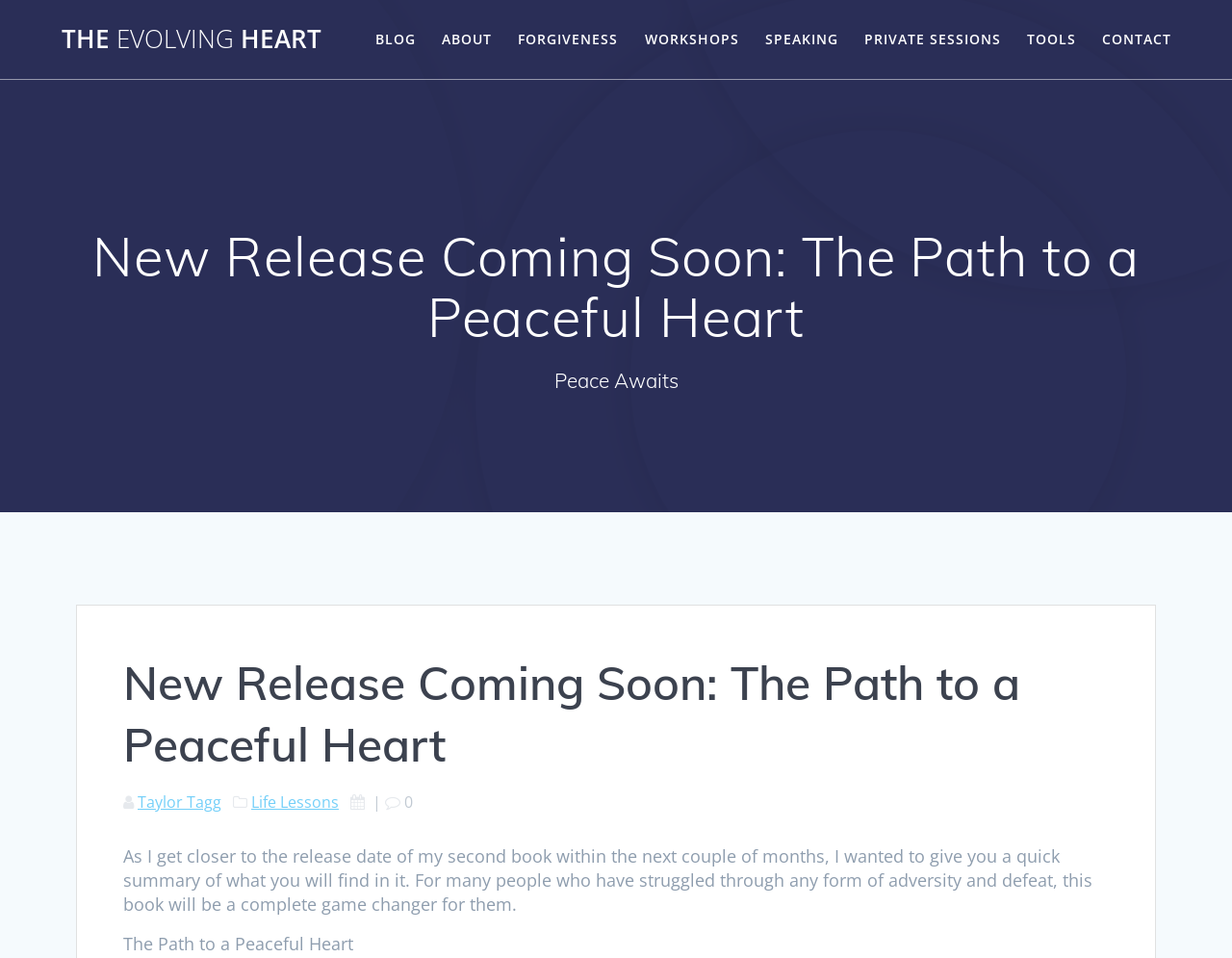How many main sections are there in the top navigation bar?
Please give a detailed and elaborate answer to the question based on the image.

I counted the number of links in the top navigation bar, which are 'THE EVOLVING HEART', 'BLOG', 'ABOUT', 'FORGIVENESS', 'WORKSHOPS', 'SPEAKING', 'PRIVATE SESSIONS', and 'TOOLS'. There are 8 links in total.